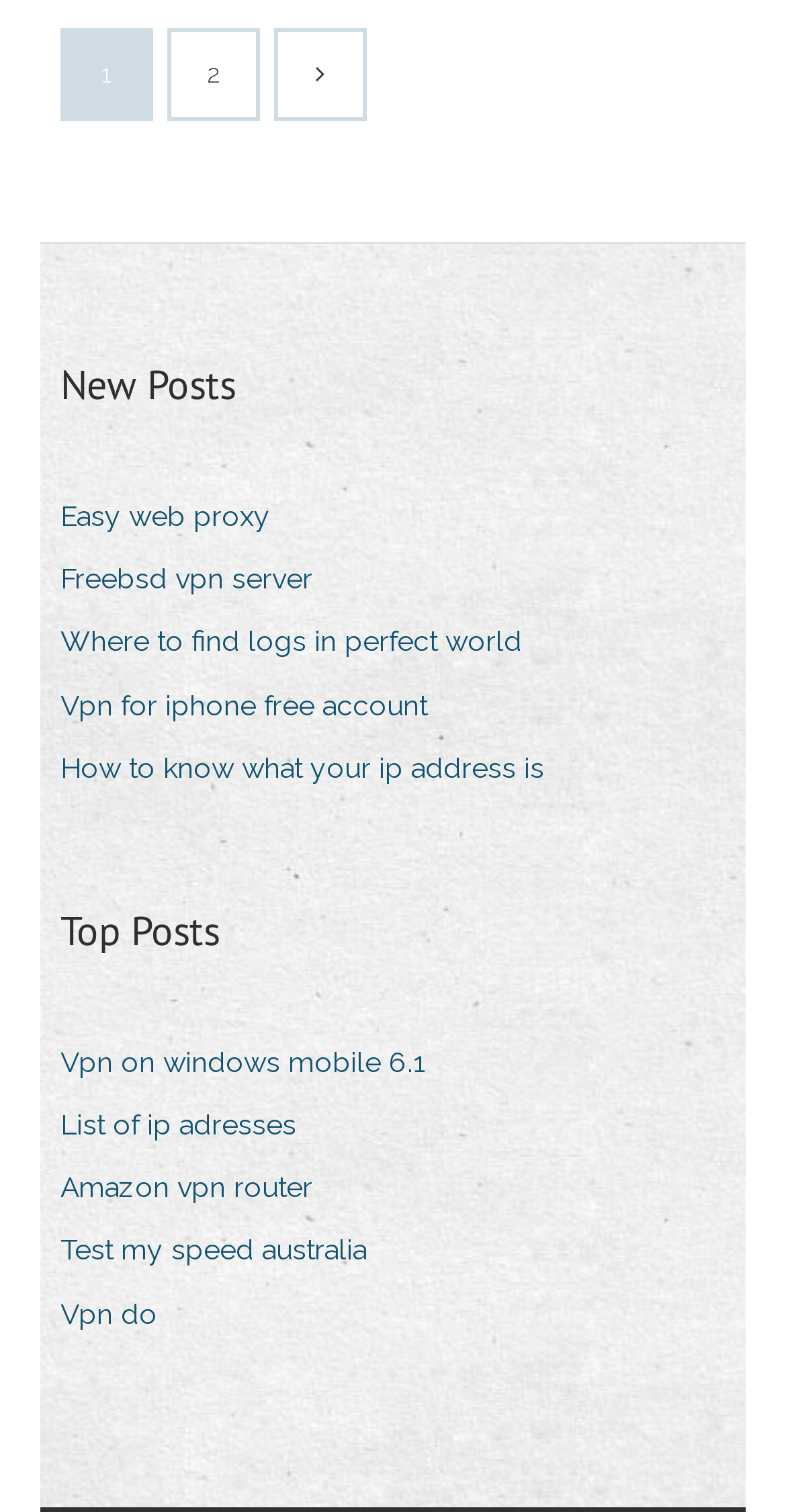Please locate the bounding box coordinates of the element that should be clicked to complete the given instruction: "Go to 'Top Posts'".

[0.077, 0.596, 0.279, 0.636]